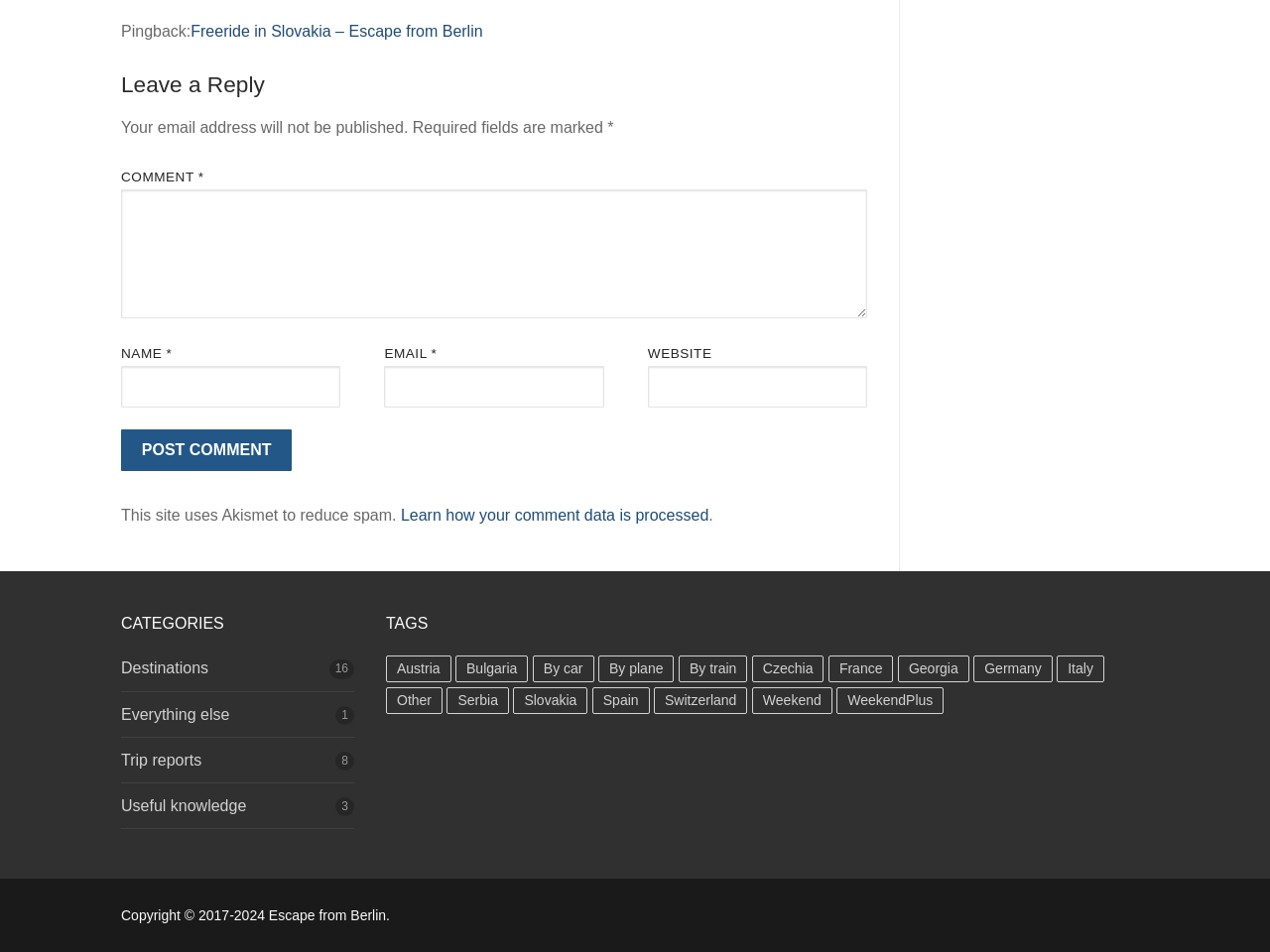Please specify the bounding box coordinates of the region to click in order to perform the following instruction: "Learn how your comment data is processed".

[0.316, 0.532, 0.558, 0.55]